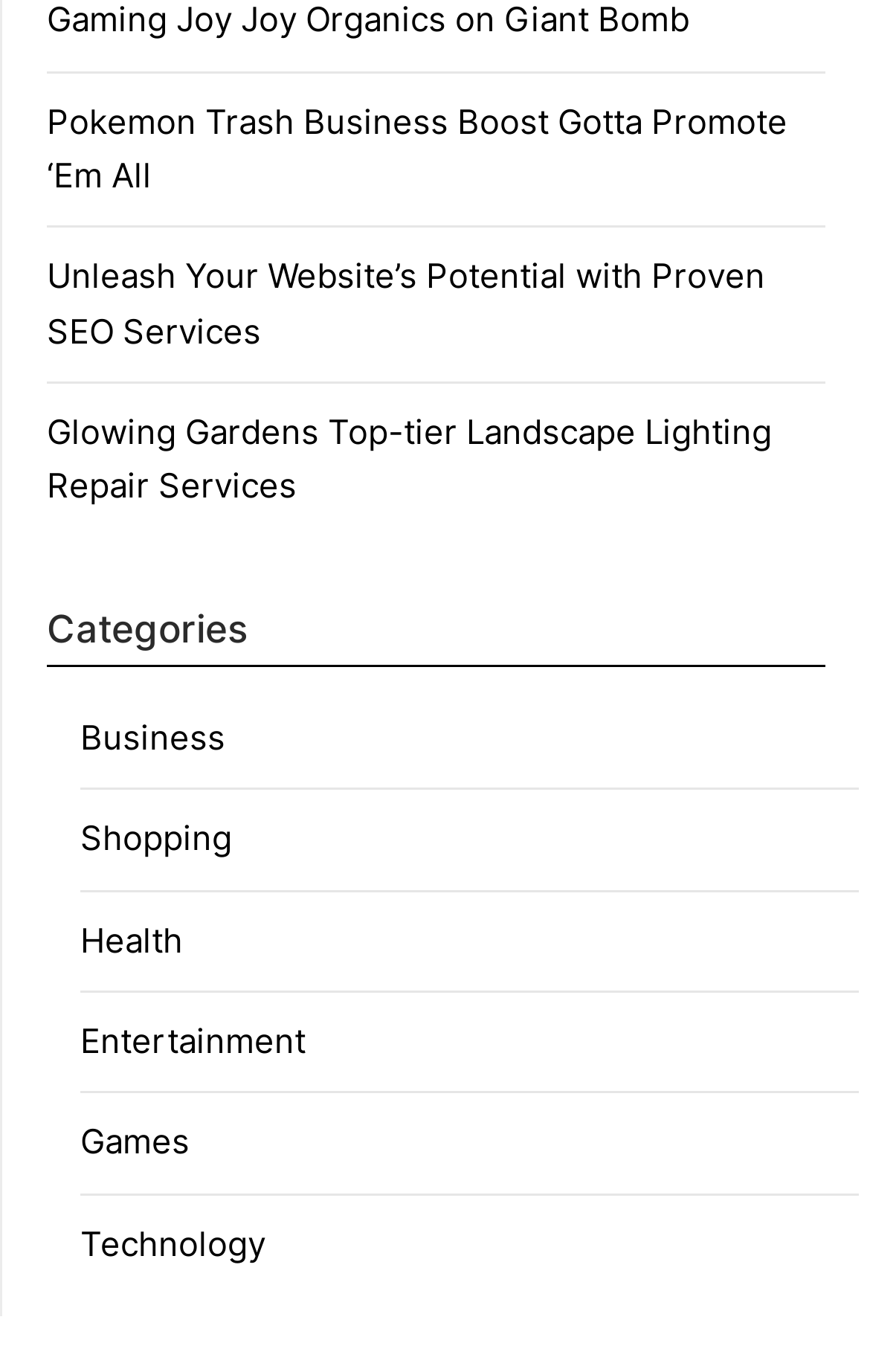Can you determine the bounding box coordinates of the area that needs to be clicked to fulfill the following instruction: "Learn more about 'Glowing Gardens Top-tier Landscape Lighting Repair Services'"?

[0.054, 0.299, 0.887, 0.37]